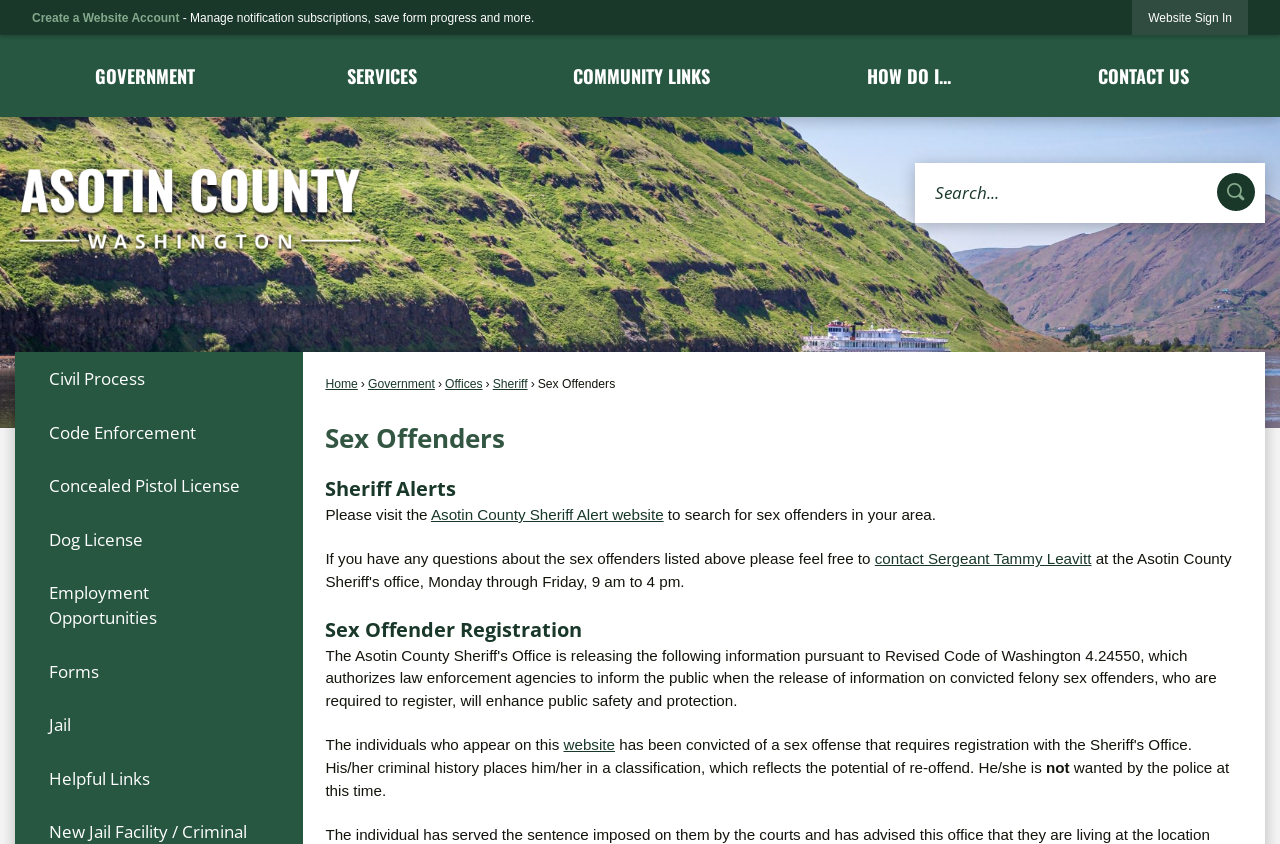Provide the bounding box coordinates of the section that needs to be clicked to accomplish the following instruction: "Visit the Asotin County Welcome page."

[0.012, 0.175, 0.285, 0.308]